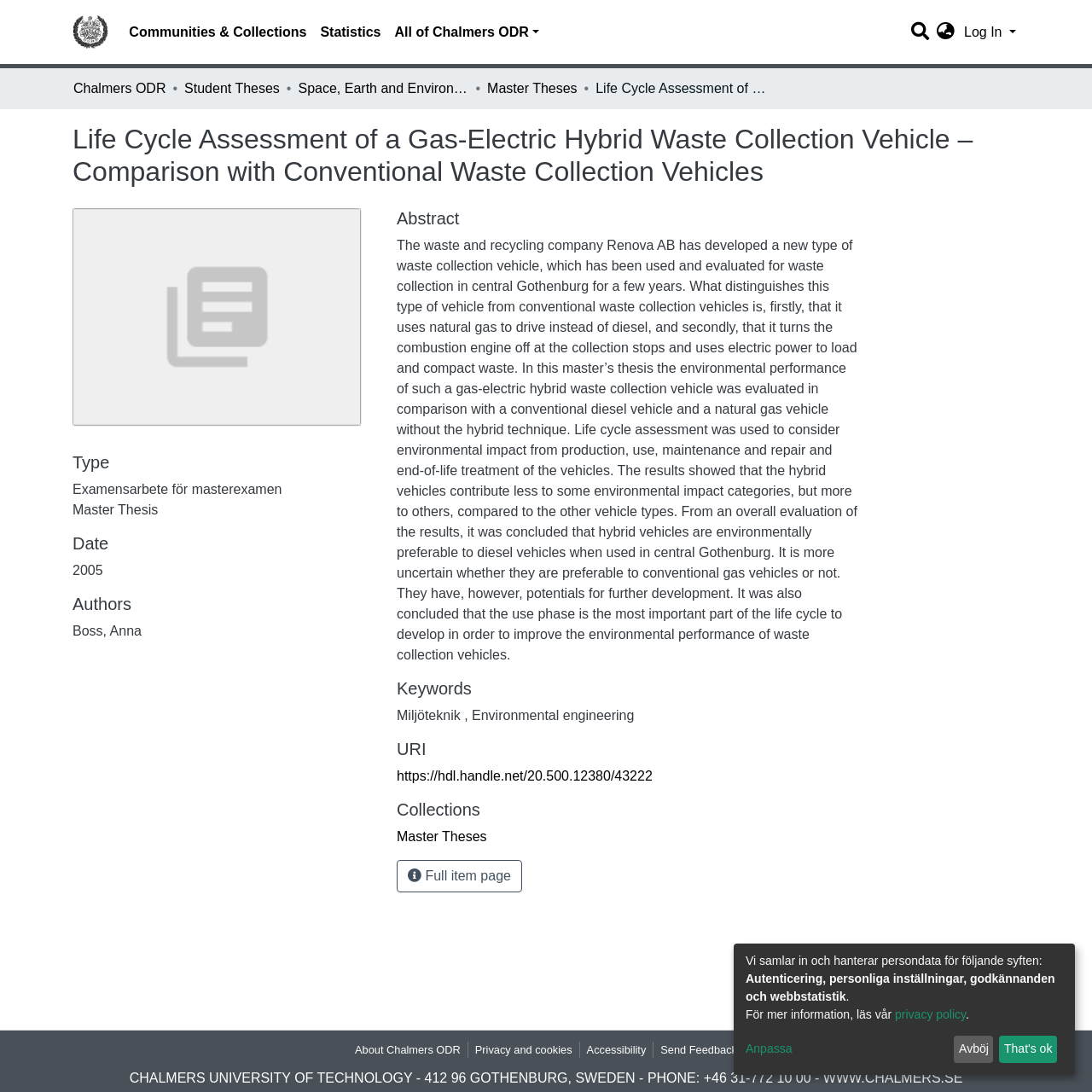What is the name of the company mentioned in the abstract?
Using the information from the image, give a concise answer in one word or a short phrase.

Renova AB